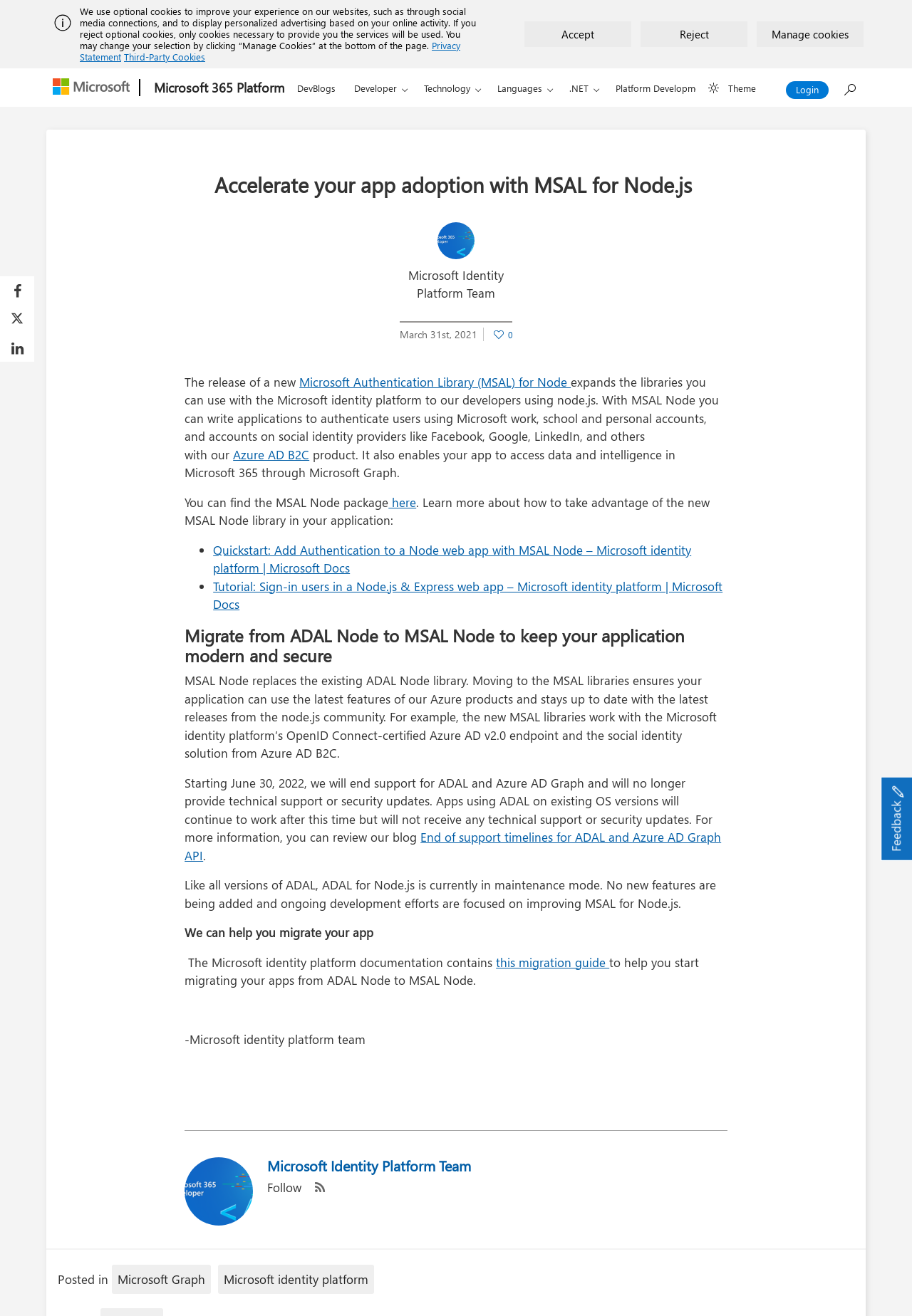Locate and provide the bounding box coordinates for the HTML element that matches this description: "Data Development".

[0.796, 0.052, 0.915, 0.081]